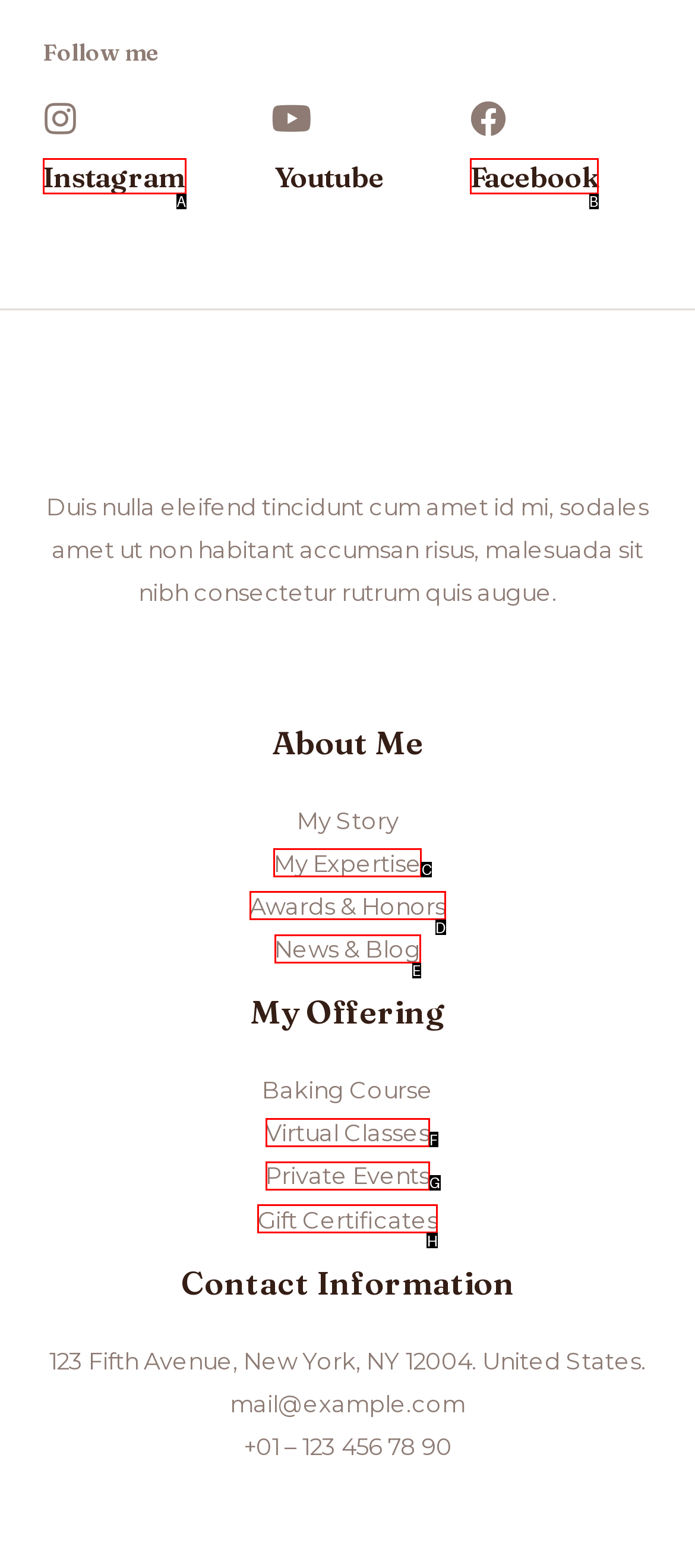Identify the HTML element that matches the description: Awards & Honors
Respond with the letter of the correct option.

D